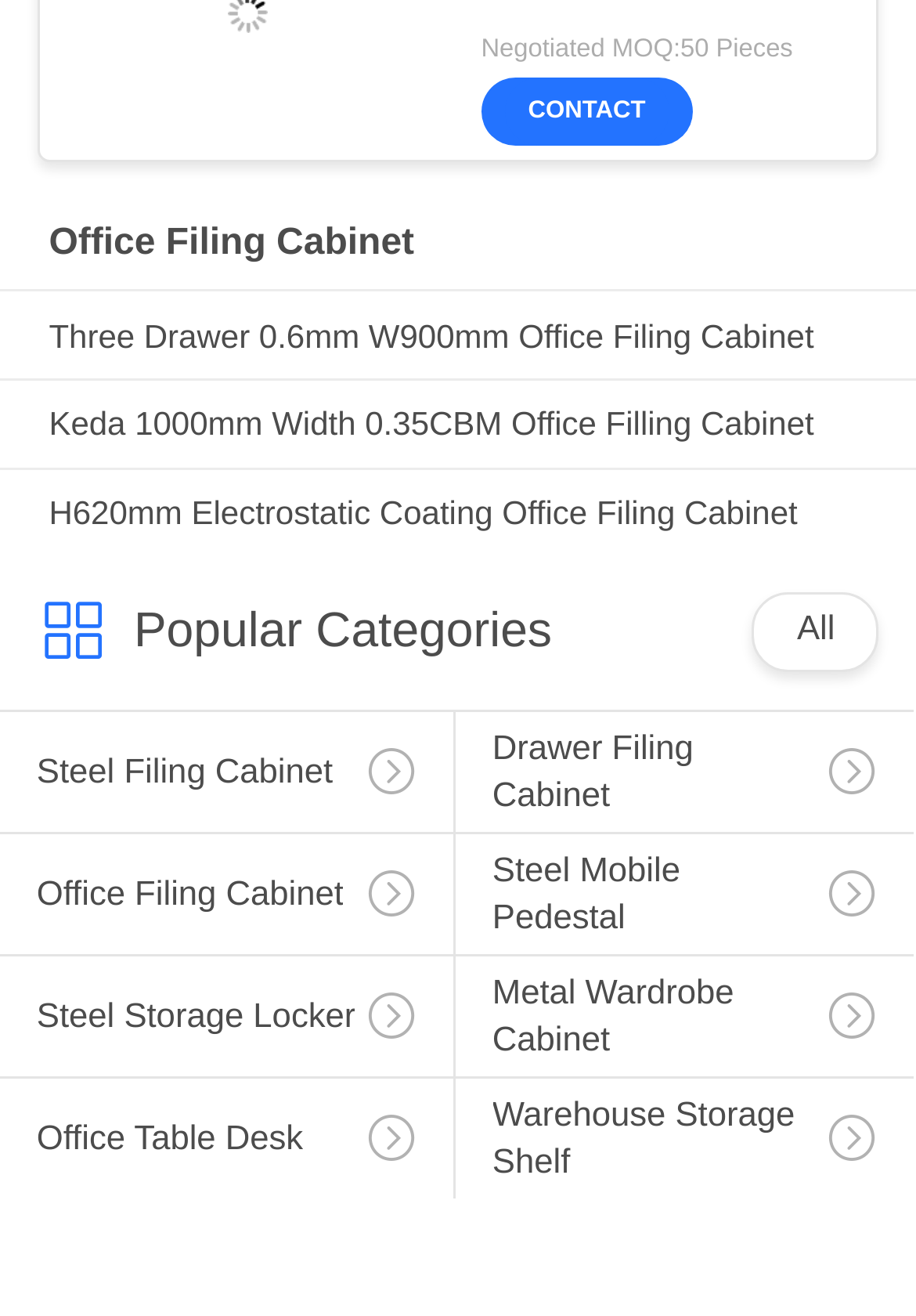Please identify the bounding box coordinates of the region to click in order to complete the task: "Contact the supplier". The coordinates must be four float numbers between 0 and 1, specified as [left, top, right, bottom].

[0.576, 0.074, 0.705, 0.094]